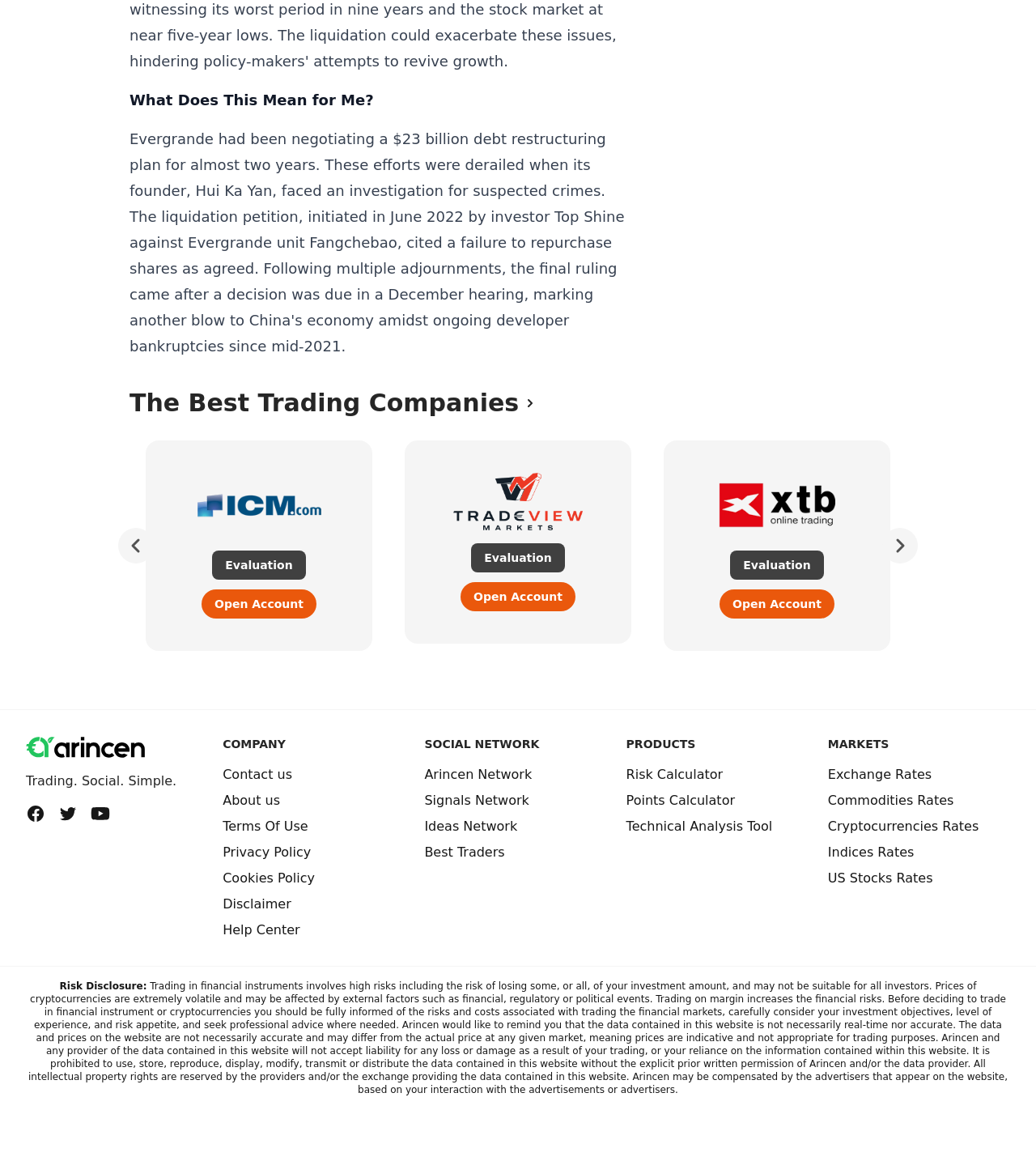Can you look at the image and give a comprehensive answer to the question:
How many markets are listed?

In the MARKETS section, there are five markets listed: Exchange Rates, Commodities Rates, Cryptocurrencies Rates, Indices Rates, and US Stocks Rates.